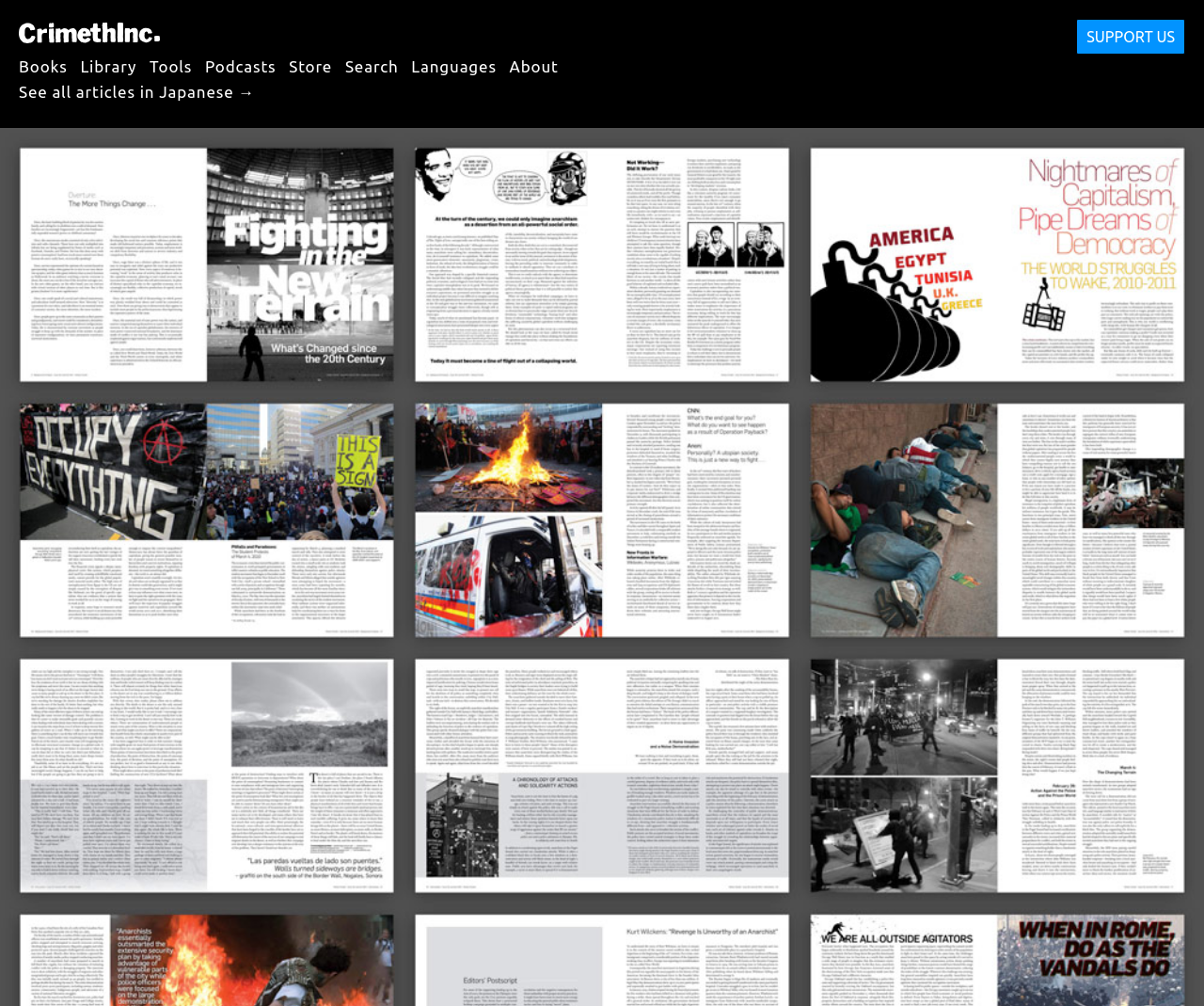How many links are in the top navigation bar?
Look at the image and respond with a one-word or short-phrase answer.

7